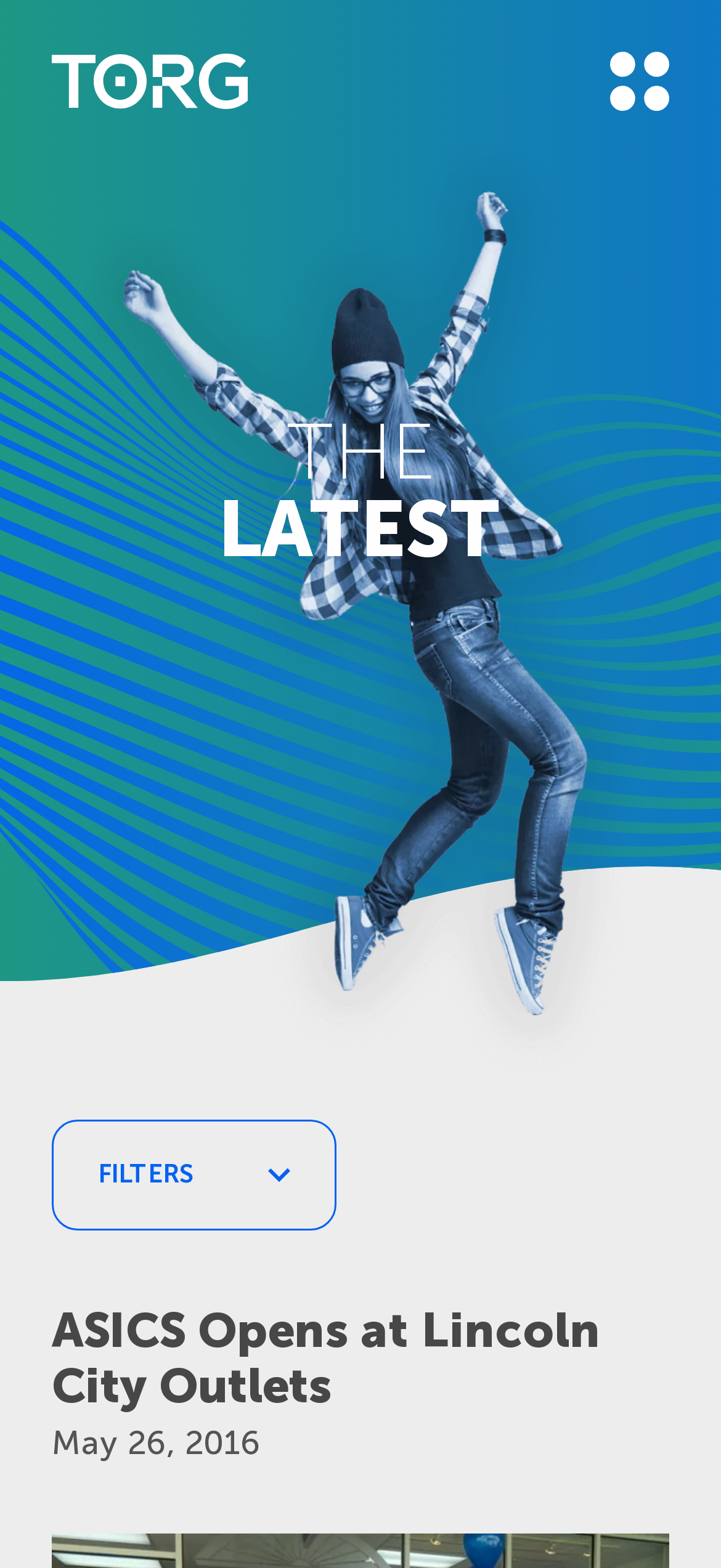What is the type of content on the webpage?
Can you offer a detailed and complete answer to this question?

Based on the webpage, the type of content is news, as indicated by the headings 'THE LATEST' and 'TAGS', and the link 'ASICS Opens at Lincoln City Outlets'.